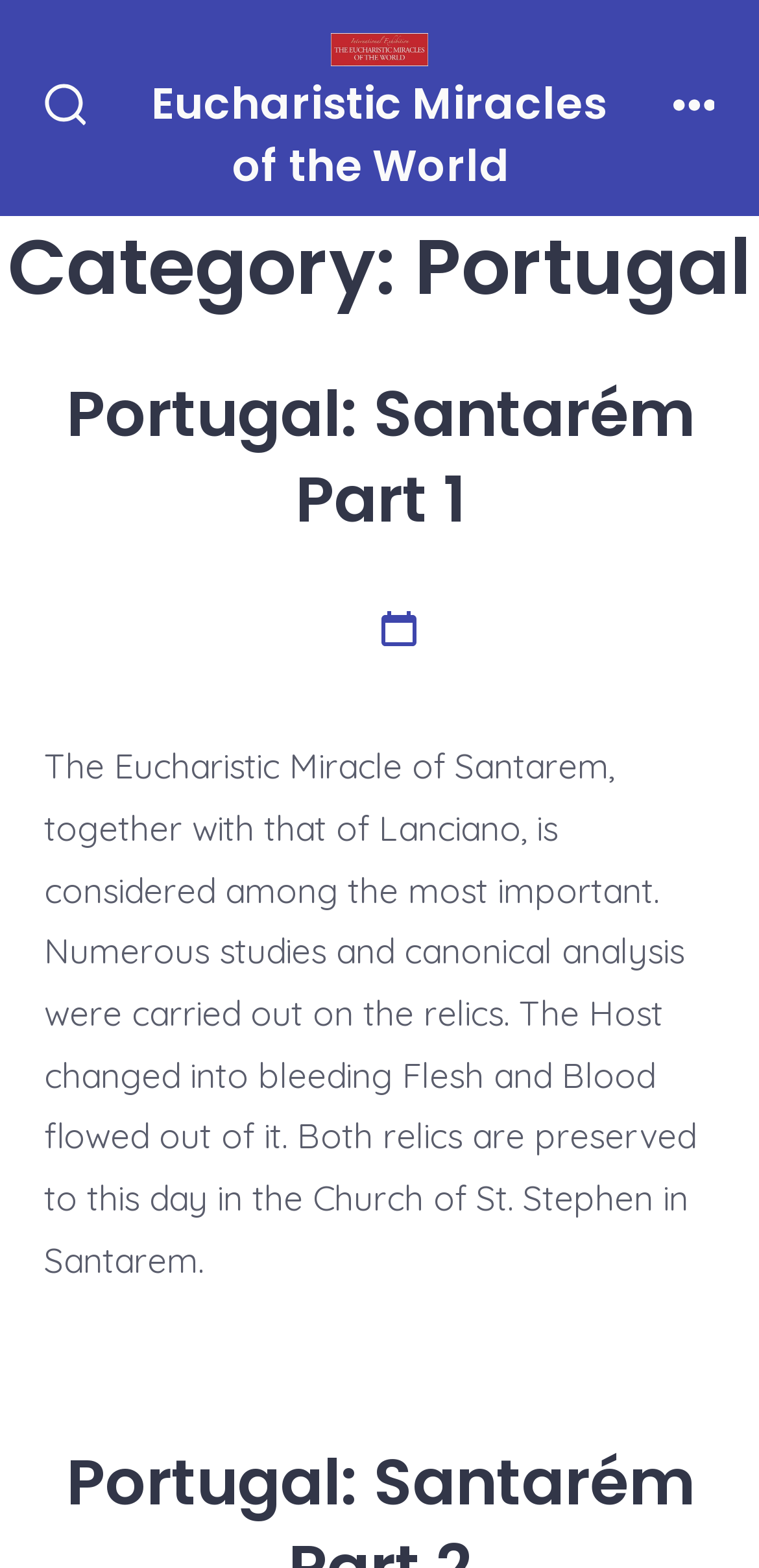Use the information in the screenshot to answer the question comprehensively: What is the category of the article?

I determined the answer by looking at the heading 'Category: Portugal' which is a child element of the article element.